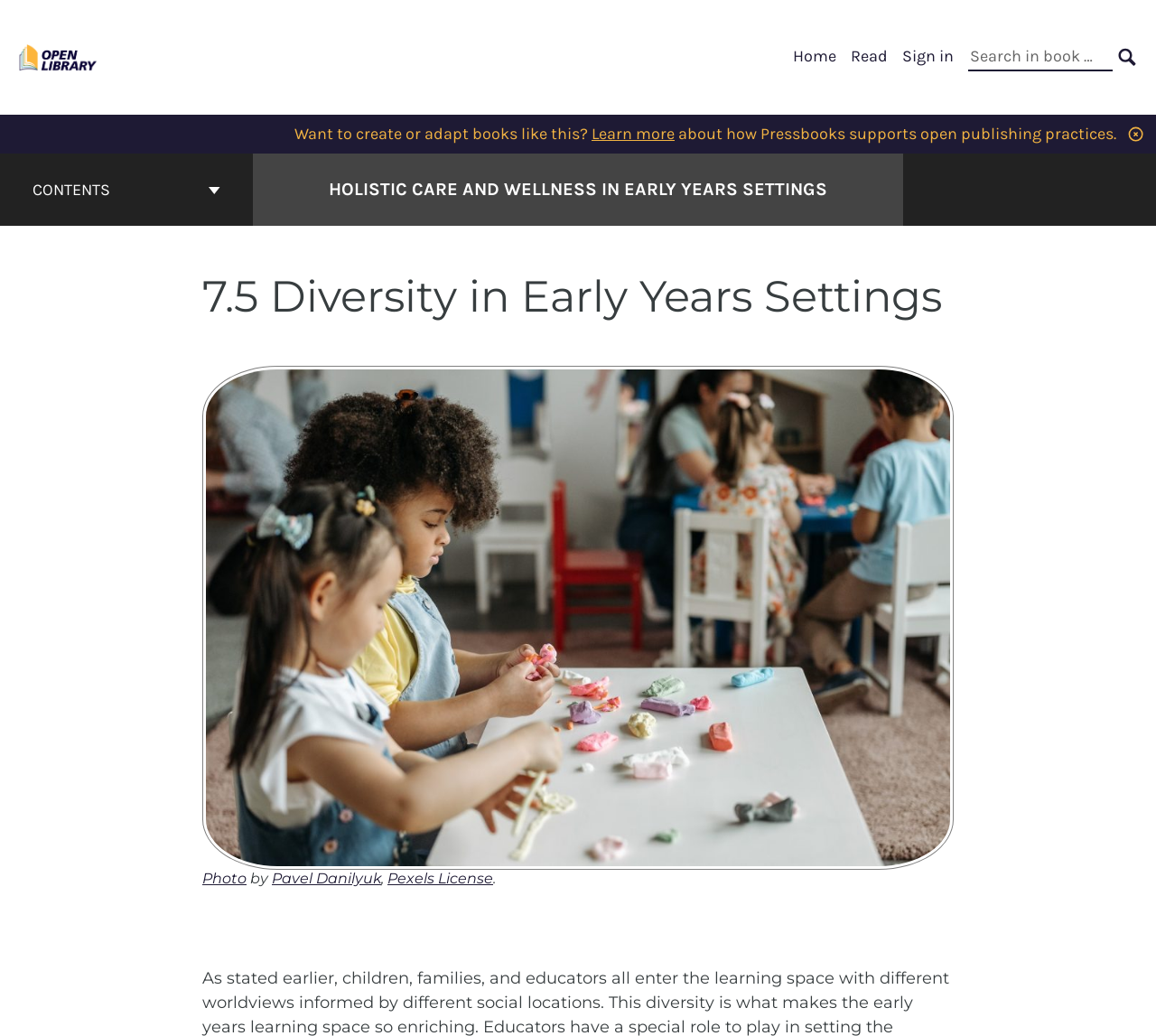What are the two girls doing in the image?
Using the image as a reference, deliver a detailed and thorough answer to the question.

The image description states that the two girls are sitting at a table and sculpting from plasticine.